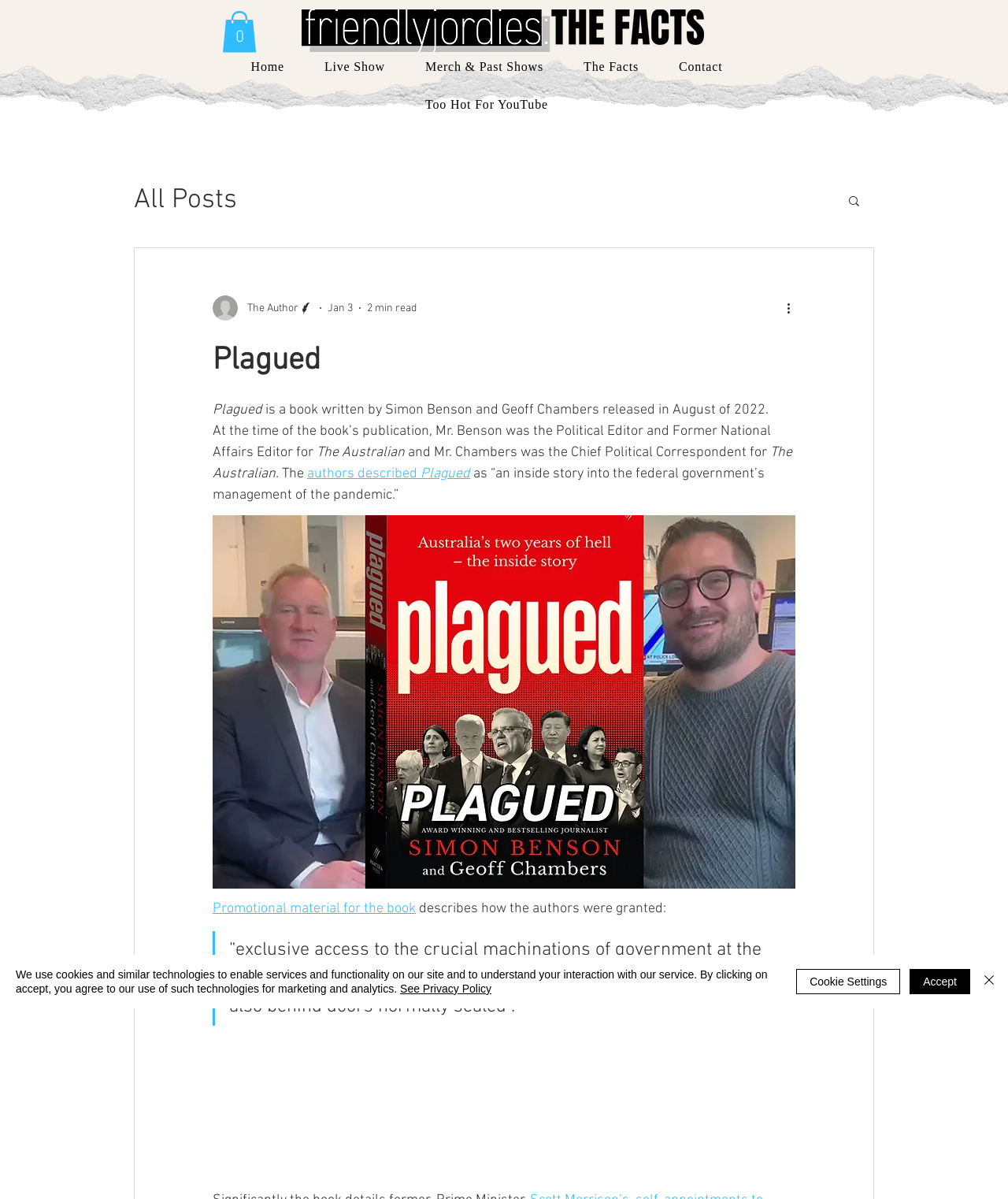Find the UI element described as: "Promotional material for the book" and predict its bounding box coordinates. Ensure the coordinates are four float numbers between 0 and 1, [left, top, right, bottom].

[0.211, 0.751, 0.412, 0.765]